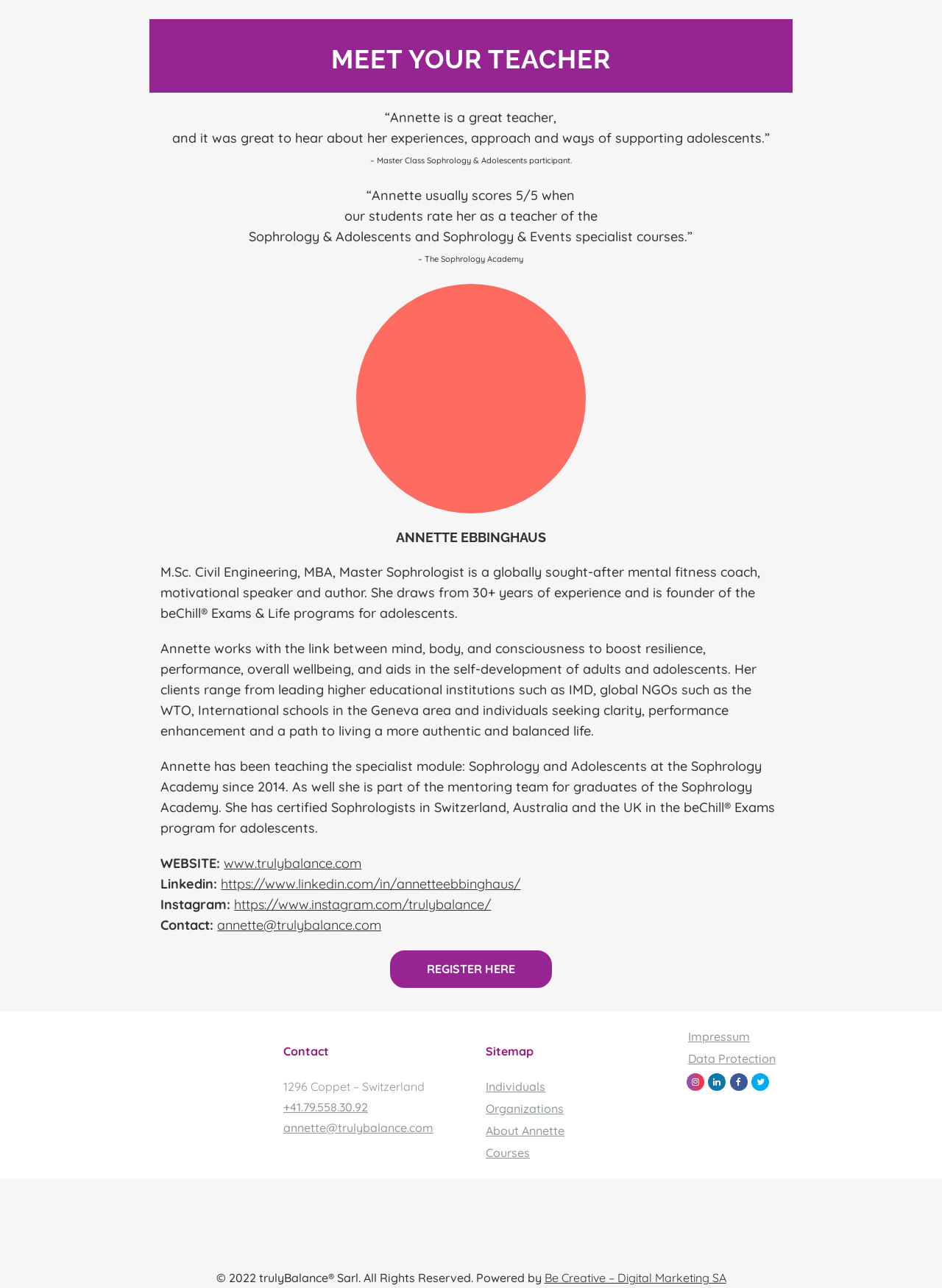Please provide the bounding box coordinates for the element that needs to be clicked to perform the following instruction: "Visit Annette's LinkedIn profile". The coordinates should be given as four float numbers between 0 and 1, i.e., [left, top, right, bottom].

[0.235, 0.68, 0.553, 0.693]